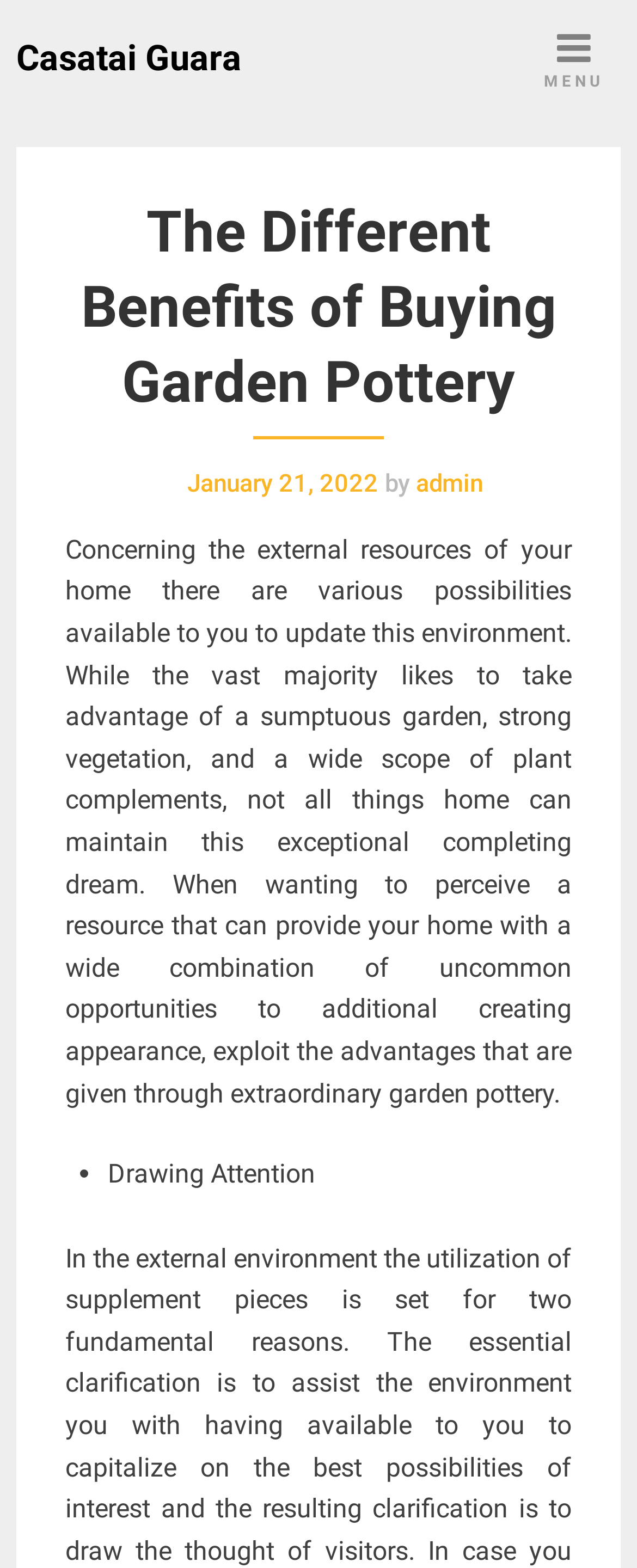Carefully observe the image and respond to the question with a detailed answer:
Is the menu button expanded?

The menu button is not expanded as indicated by the 'expanded: False' property of the button element with the text ' MENU'.